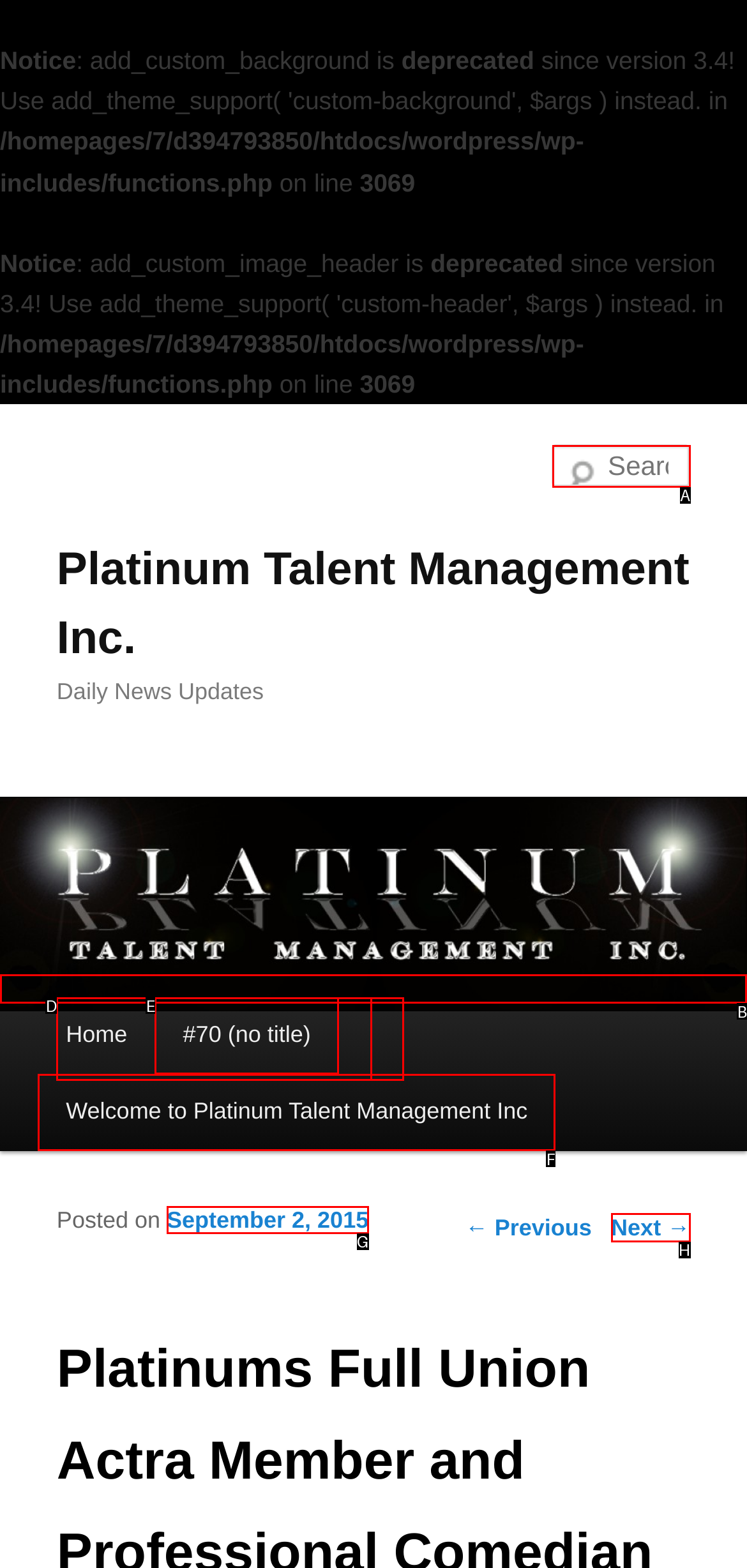Determine which element should be clicked for this task: View next post
Answer with the letter of the selected option.

H